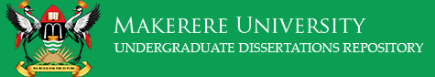What do the two grey cranes represent?
Please provide a single word or phrase based on the screenshot.

Strength and resilience